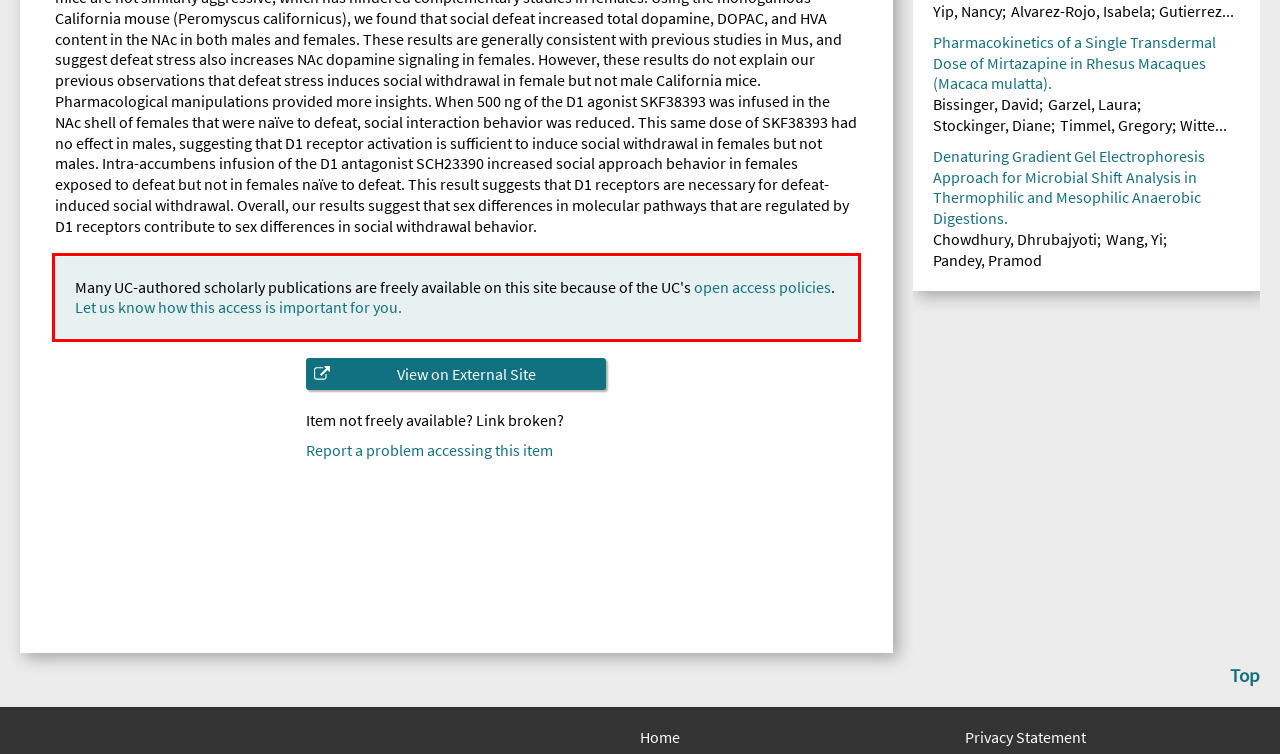Given a webpage screenshot, identify the text inside the red bounding box using OCR and extract it.

Many UC-authored scholarly publications are freely available on this site because of the UC's open access policies. Let us know how this access is important for you.